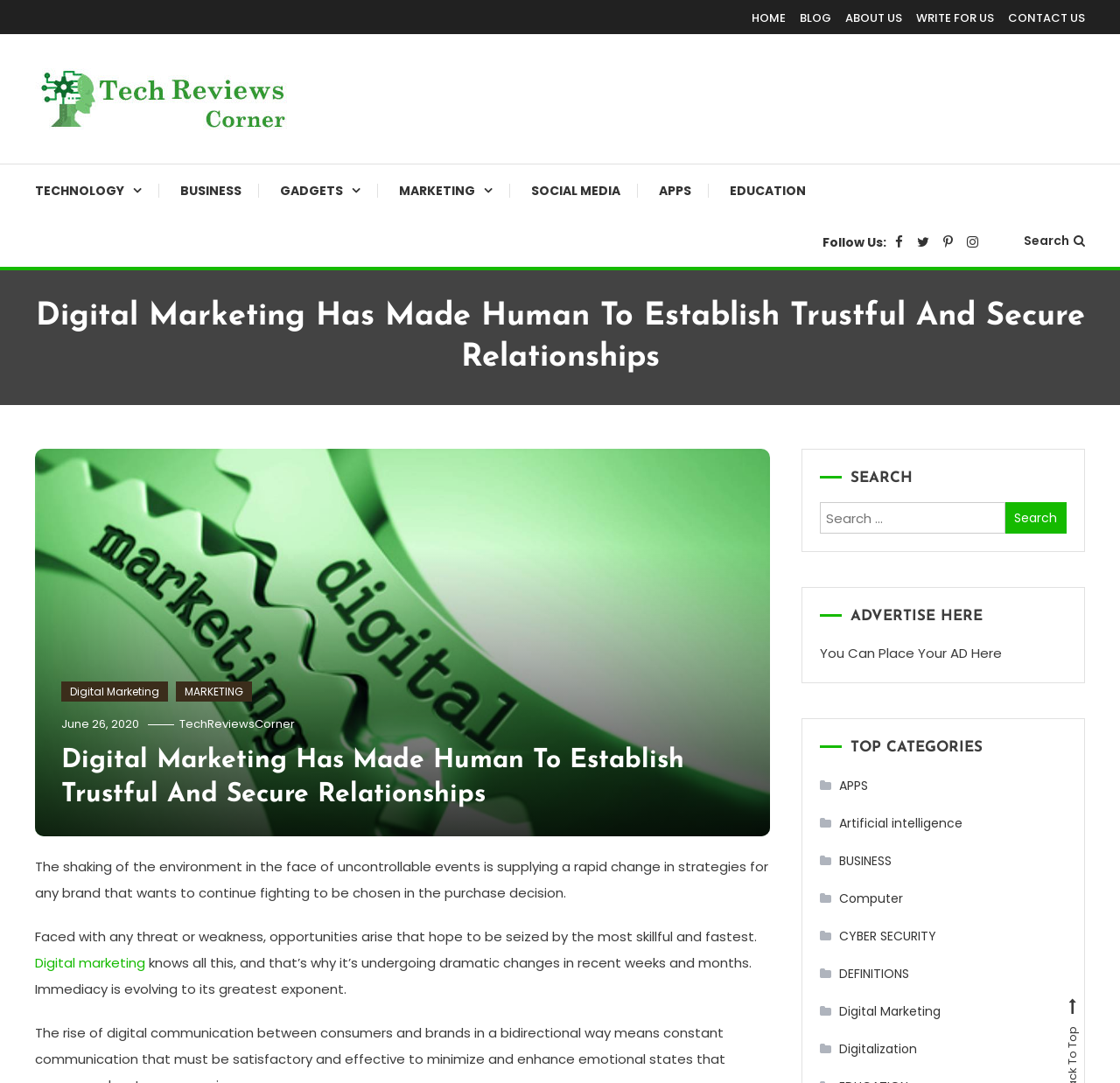What are the main categories listed on the webpage?
Using the visual information, reply with a single word or short phrase.

Technology, Business, Gadgets, Marketing, etc.